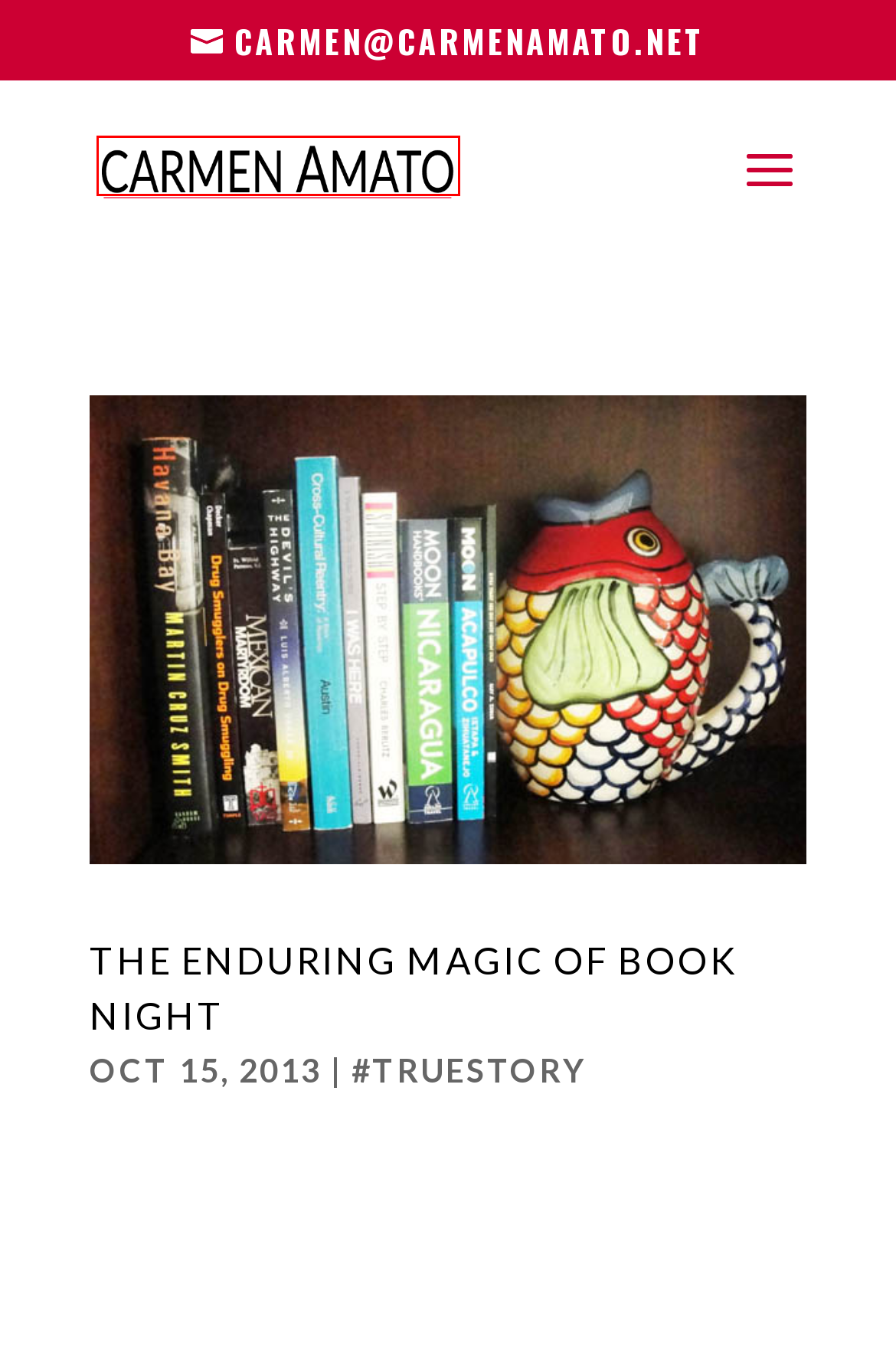Look at the given screenshot of a webpage with a red rectangle bounding box around a UI element. Pick the description that best matches the new webpage after clicking the element highlighted. The descriptions are:
A. Not my CIA | Author Carmen Amato
B. #authorlife  | Author Carmen Amato
C. Author Carmen Amato | News Author Carmen Amato
D. #truestory  | Author Carmen Amato
E. Havana Syndrome Spy Thriller | Author Carmen Amato
F. Mystery Ahead book journal | Author Carmen Amato
G. Mystery Ahead | Author Carmen Amato
H. The Enduring Magic of Book Night | Author Carmen Amato

C